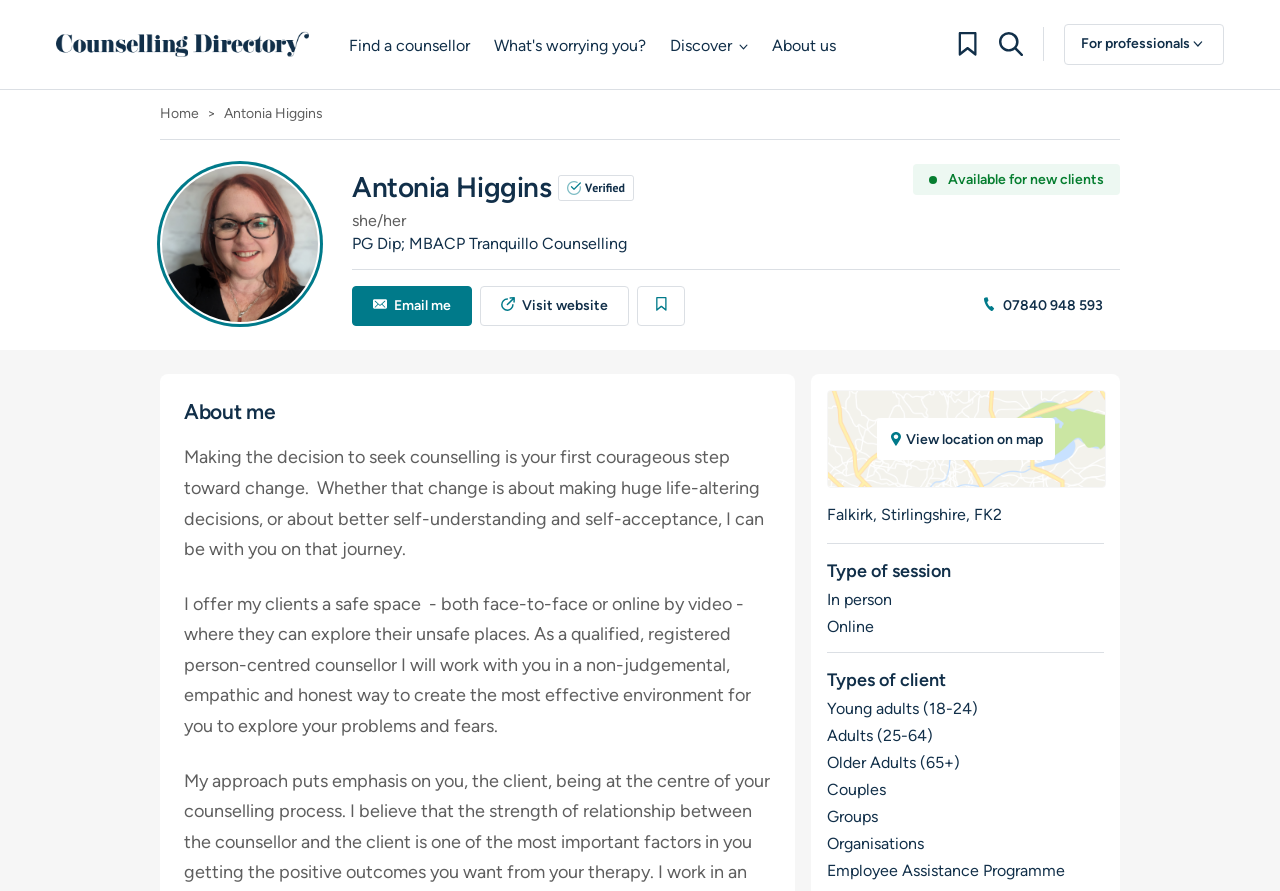Find the bounding box coordinates for the UI element whose description is: "Sovereign gold bonds". The coordinates should be four float numbers between 0 and 1, in the format [left, top, right, bottom].

None